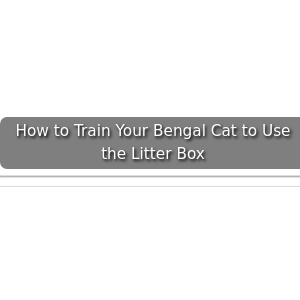Please analyze the image and give a detailed answer to the question:
What is the primary goal of the resource?

The title and the description of the image suggest that the primary goal of the resource is to provide guidance and practical tips for litter box training, specifically for Bengal cat owners.